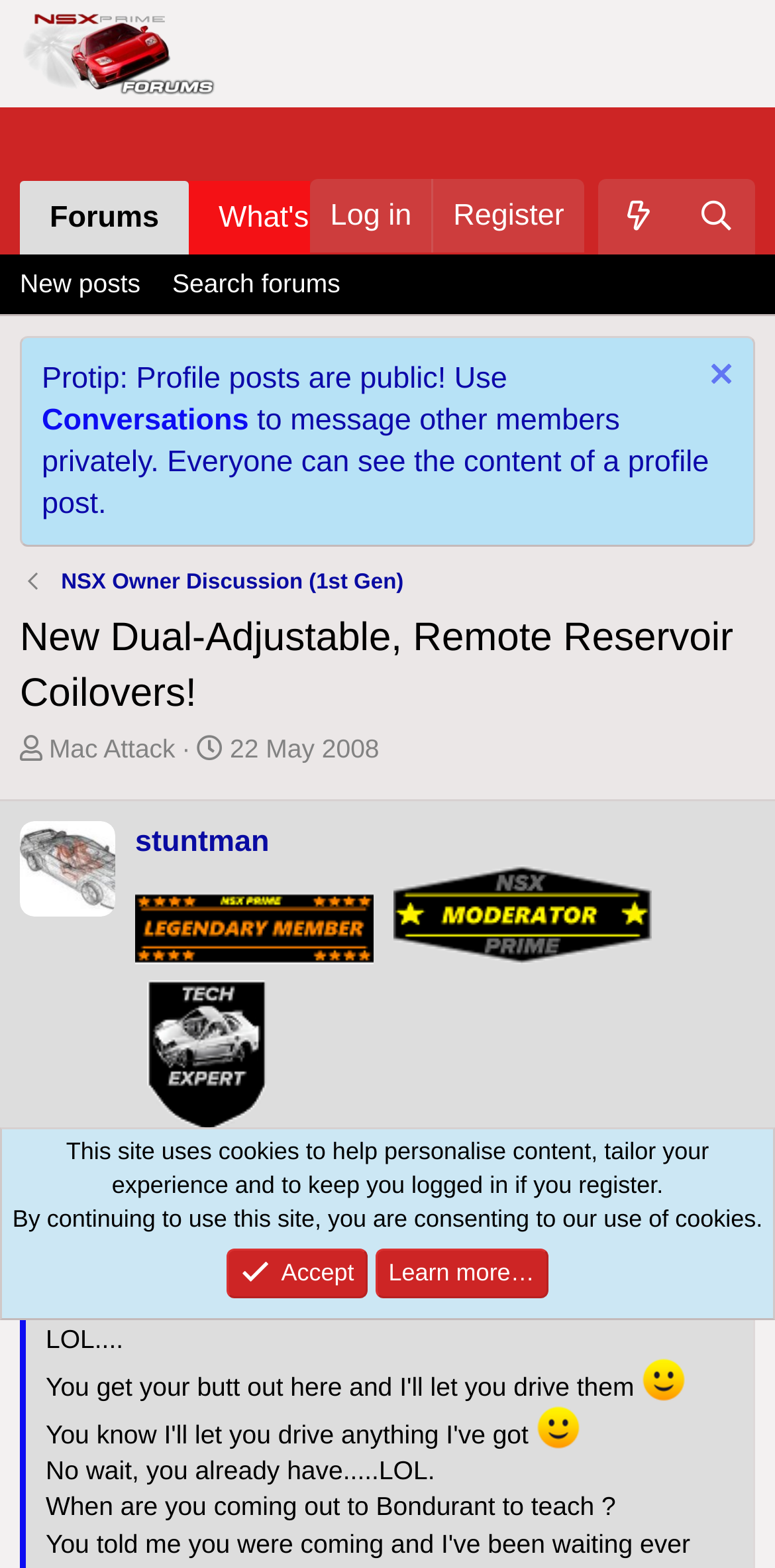Analyze the image and deliver a detailed answer to the question: What is the name of the forum?

The name of the forum can be found in the top-left corner of the webpage, where it says 'NSX Prime' in a link element.